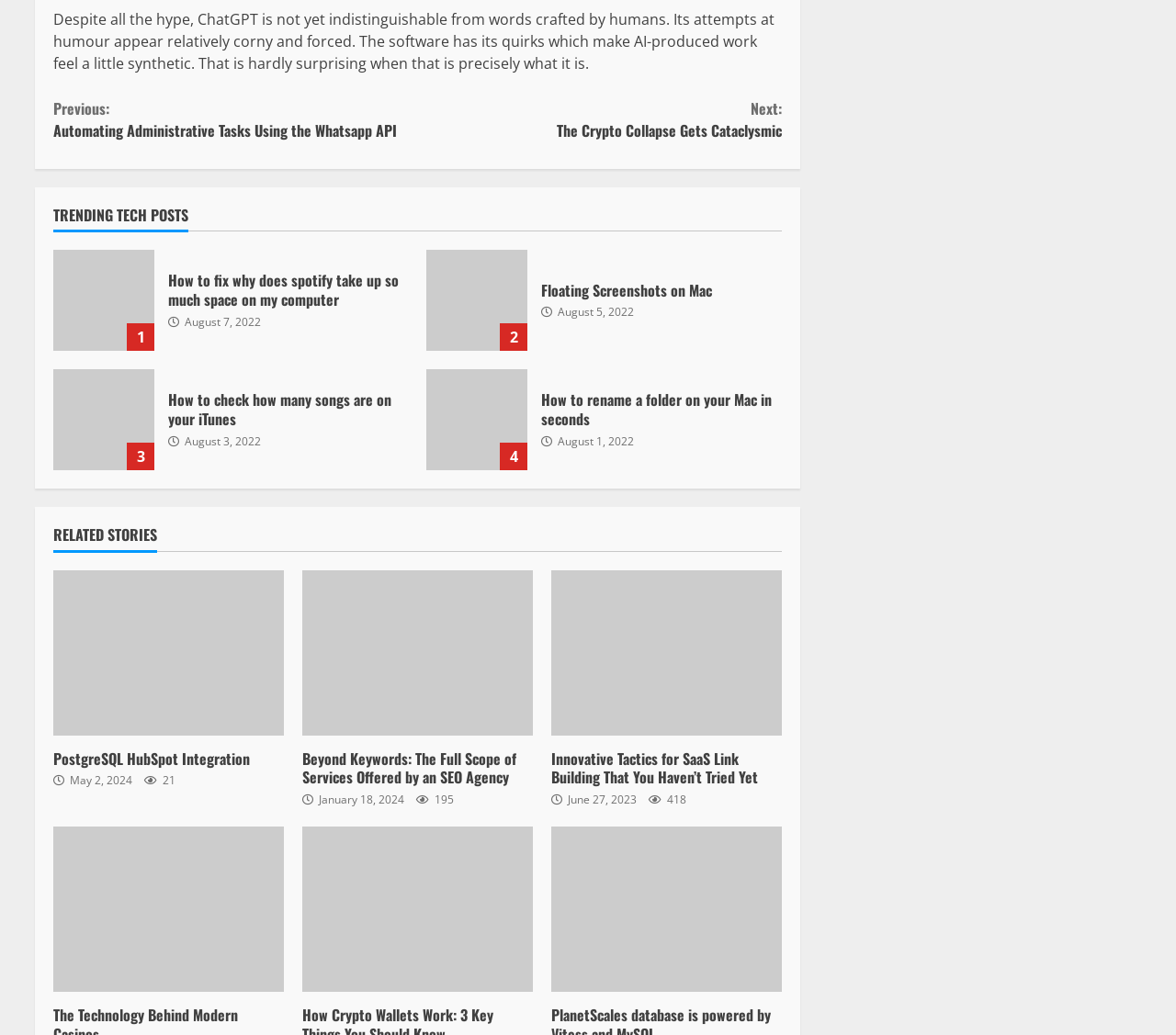Find the bounding box coordinates of the clickable area that will achieve the following instruction: "Learn about 'Floating Screenshots on Mac'".

[0.363, 0.242, 0.449, 0.339]